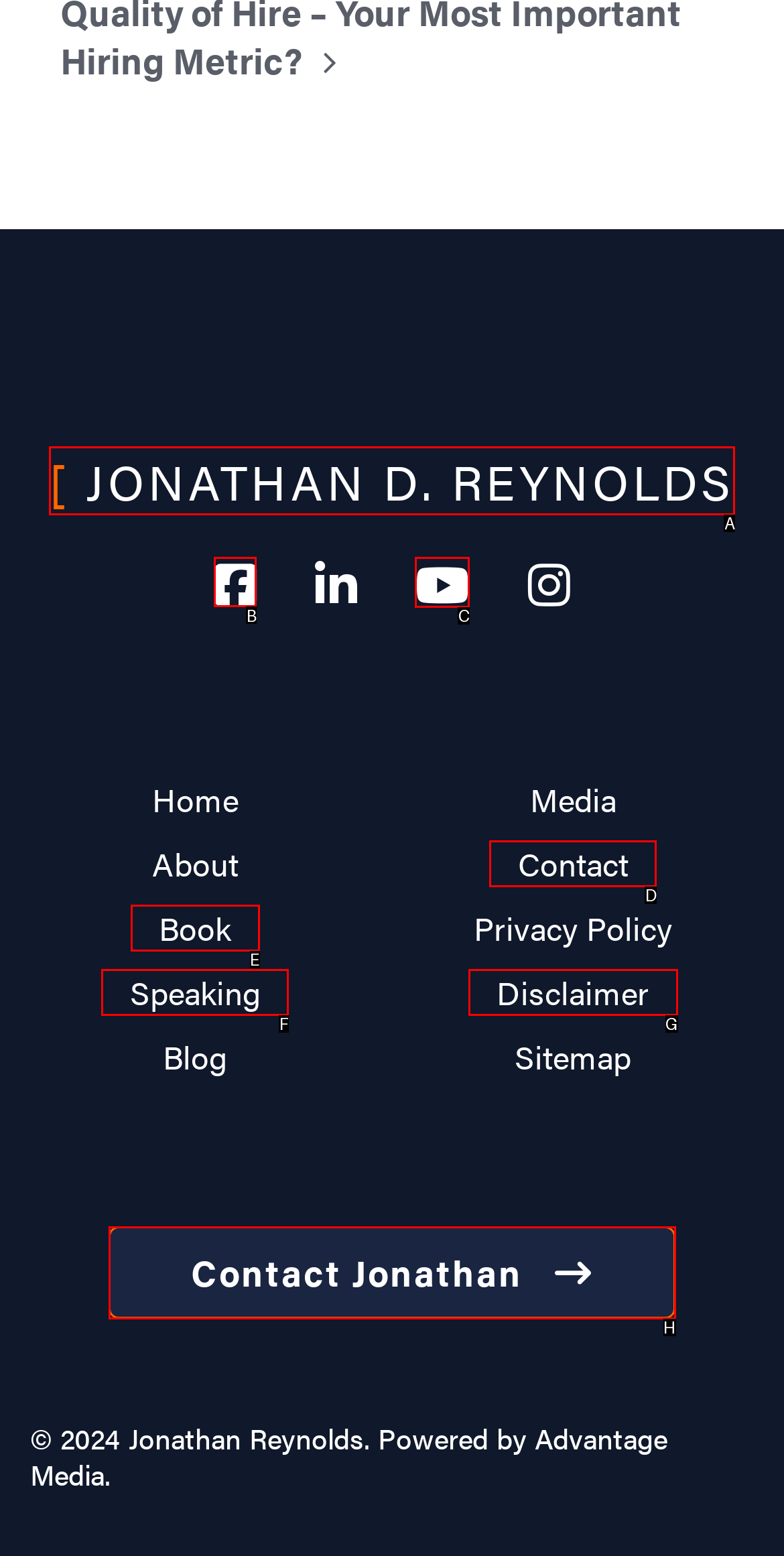What option should you select to complete this task: visit Jonathan's facebook page? Indicate your answer by providing the letter only.

B